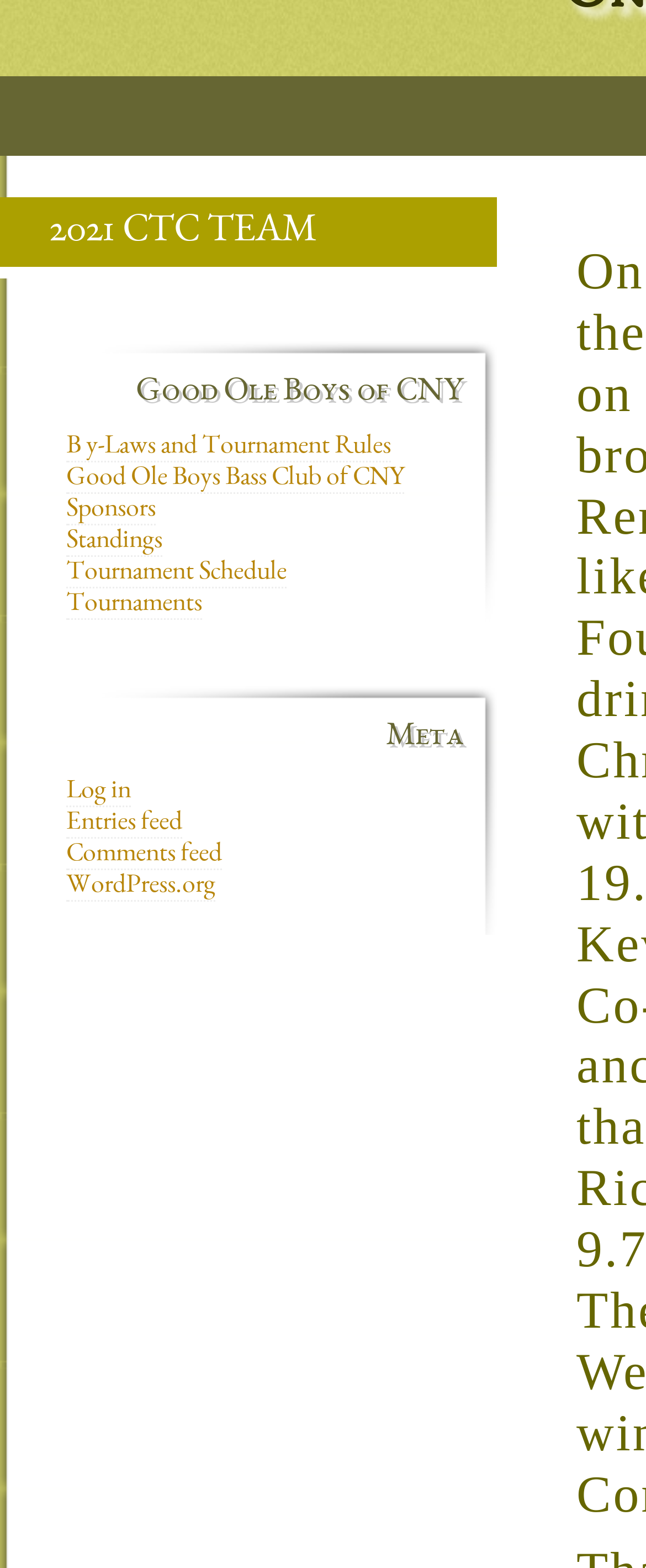Locate the UI element described as follows: "B y-Laws and Tournament Rules". Return the bounding box coordinates as four float numbers between 0 and 1 in the order [left, top, right, bottom].

[0.103, 0.277, 0.605, 0.295]